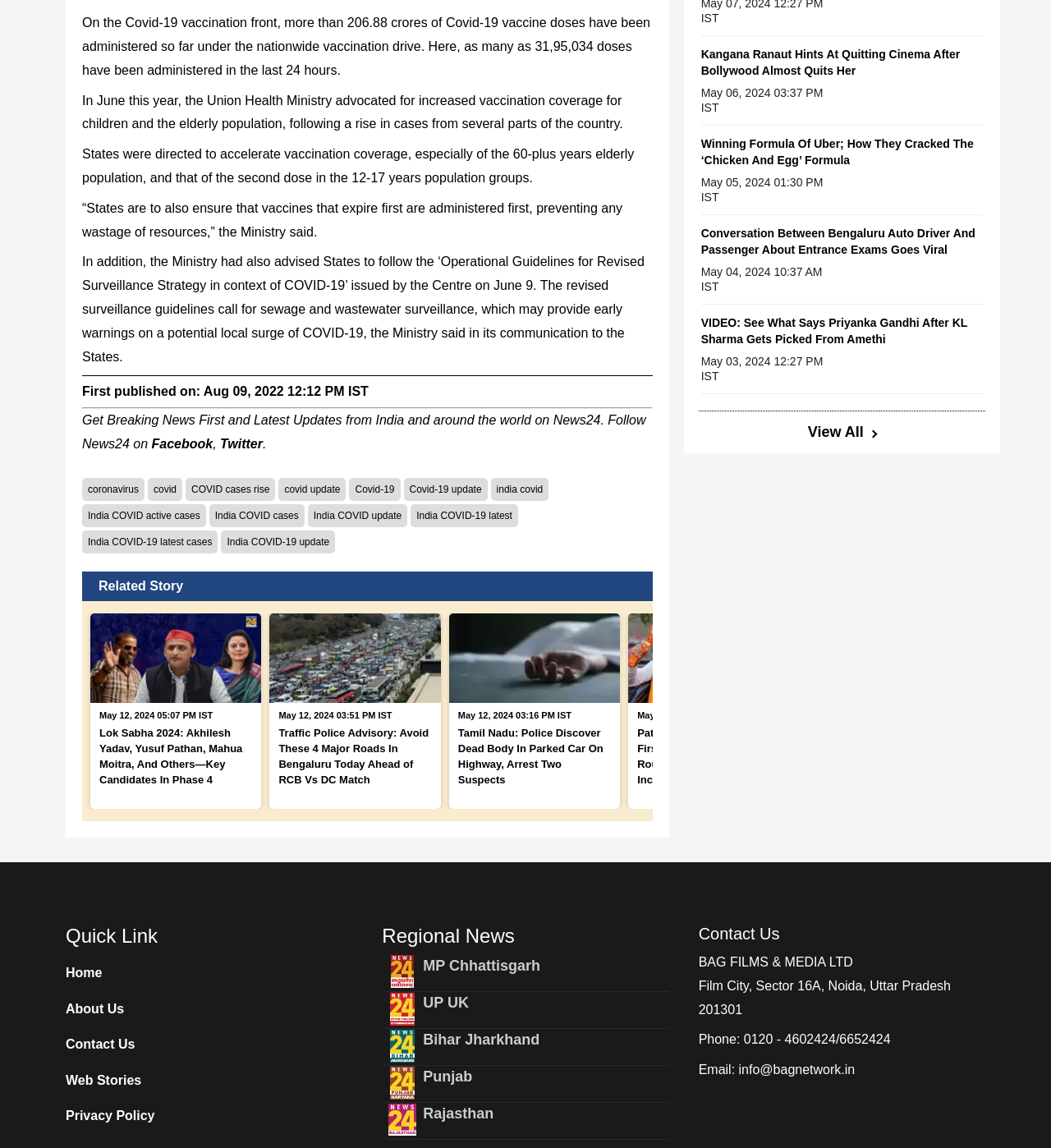What is the topic of the news article?
By examining the image, provide a one-word or phrase answer.

Covid-19 vaccination